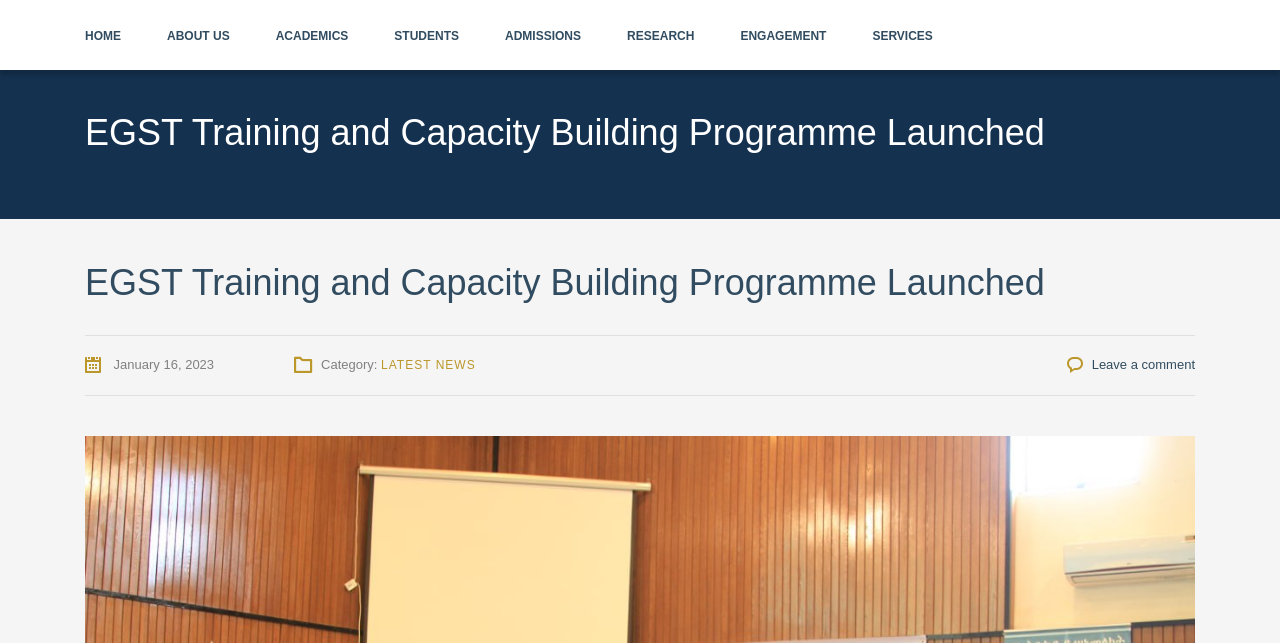Find the bounding box coordinates for the UI element whose description is: "About Us". The coordinates should be four float numbers between 0 and 1, in the format [left, top, right, bottom].

[0.13, 0.0, 0.179, 0.109]